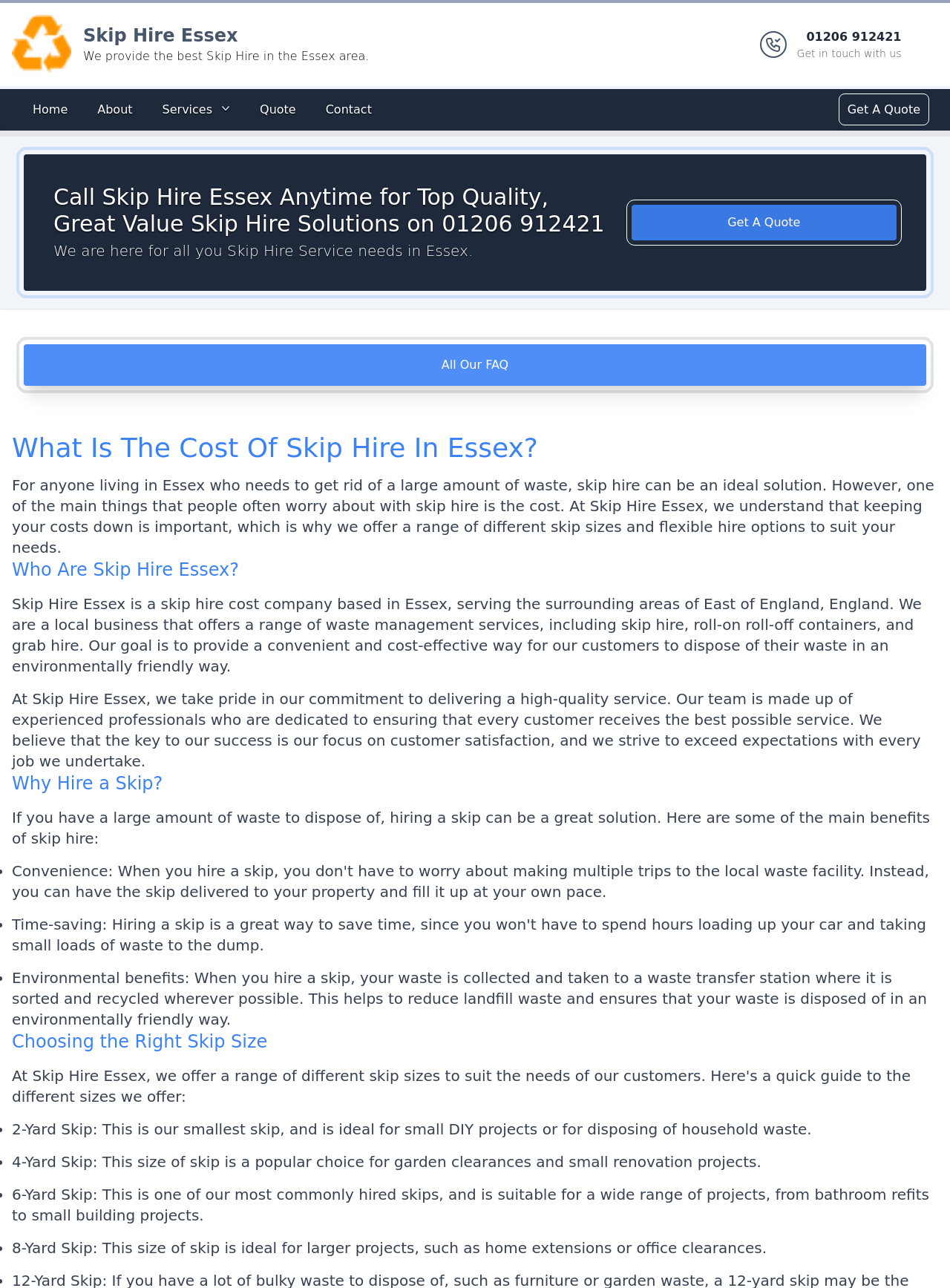What is the phone number to get in touch with the company?
Examine the screenshot and reply with a single word or phrase.

01206 912421